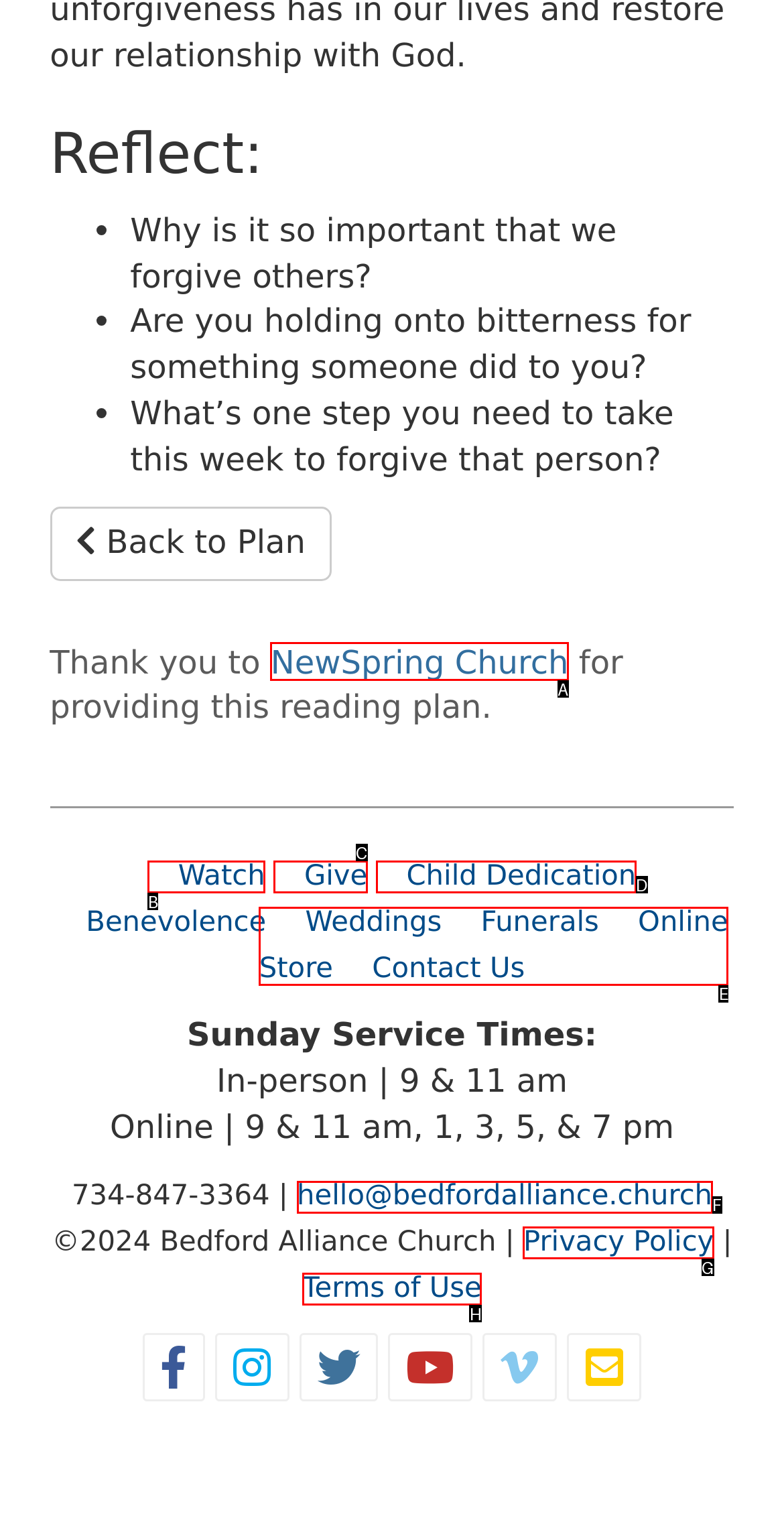Tell me which one HTML element best matches the description: Online Store Answer with the option's letter from the given choices directly.

E